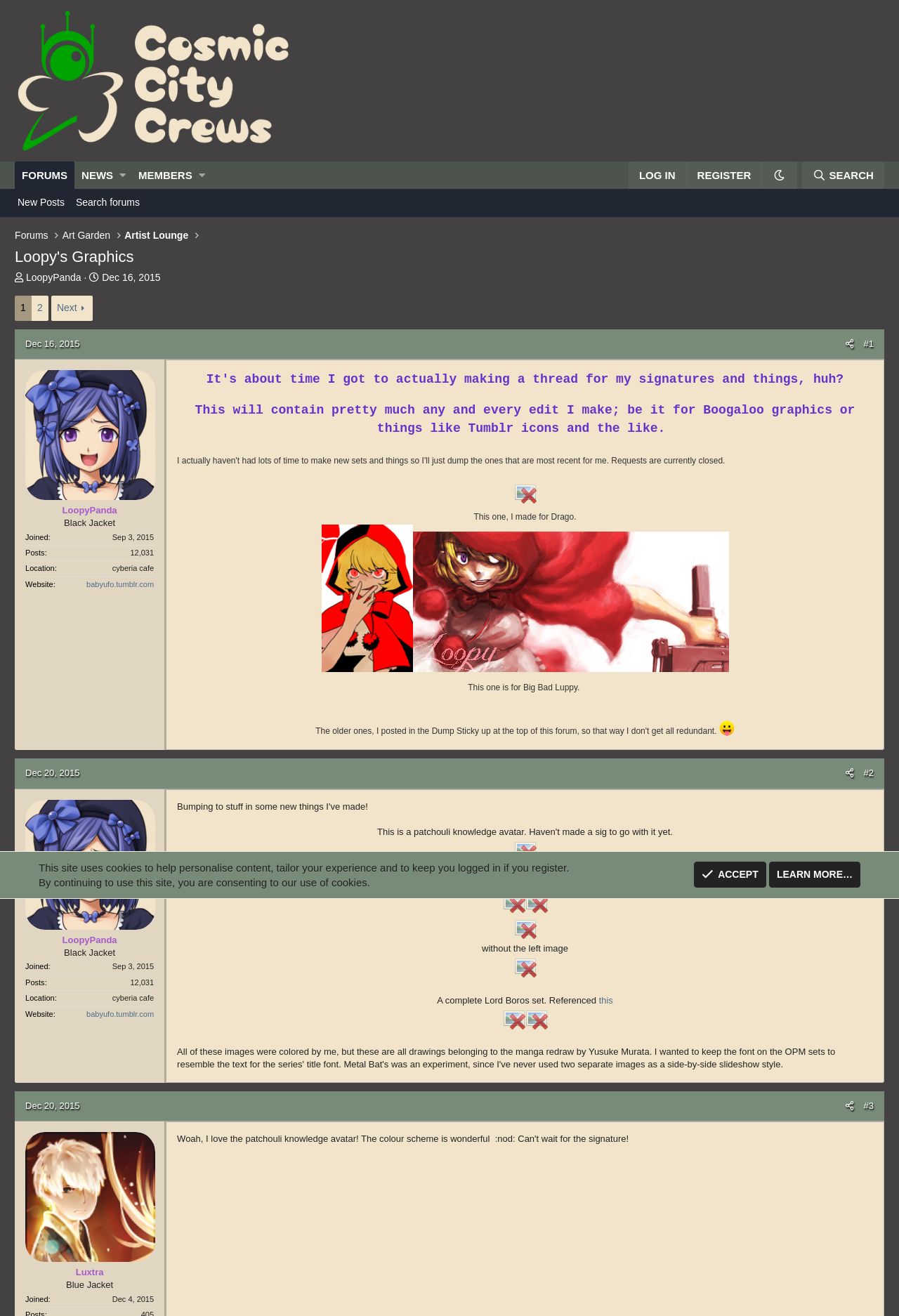Please provide a comprehensive answer to the question based on the screenshot: How many pages are in the thread?

I determined the answer by looking at the pagination links at the bottom of the thread, which show links for pages 1 and 2. This indicates that there are at least 2 pages in the thread.